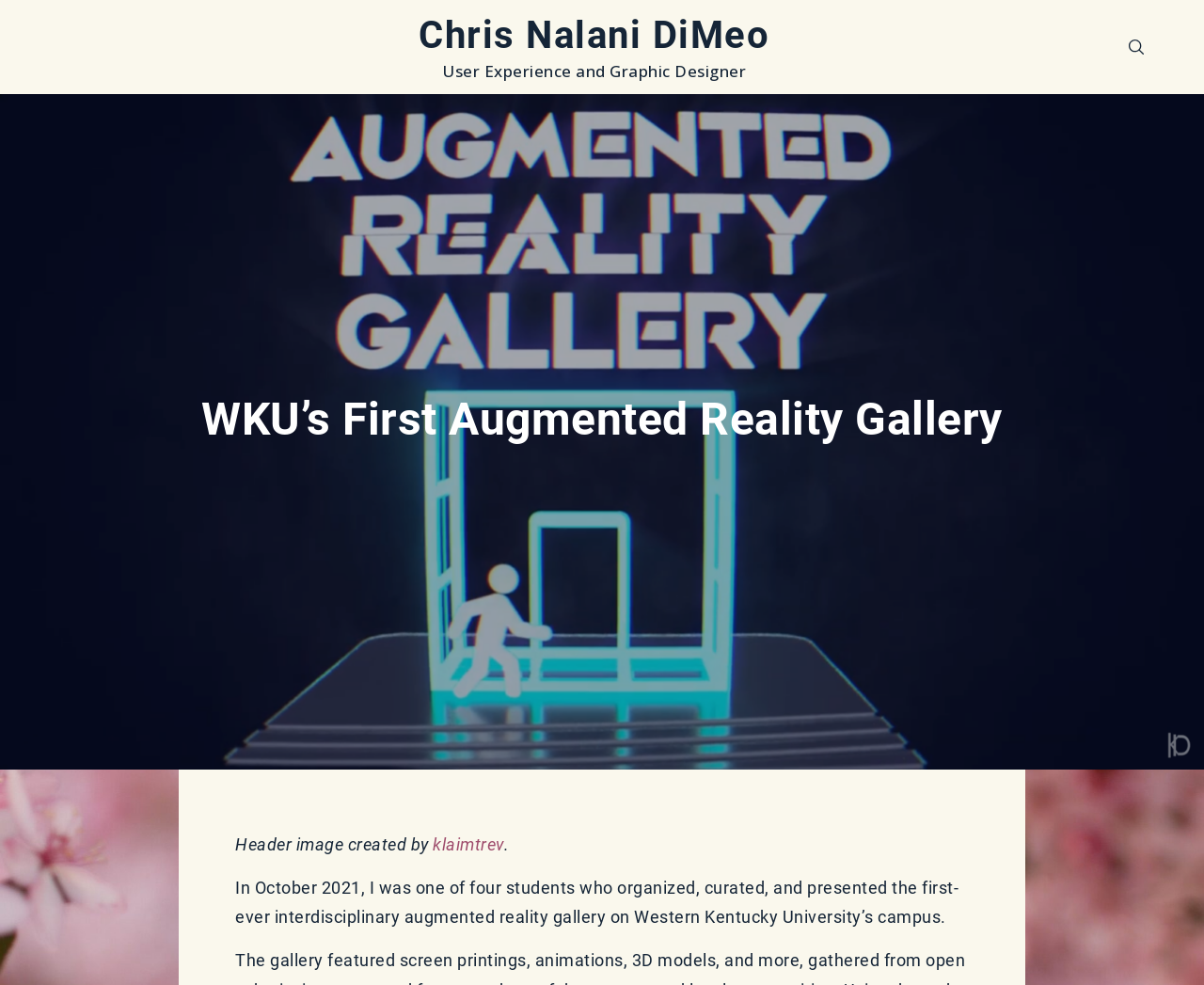Please provide a detailed answer to the question below based on the screenshot: 
How many students organized the augmented reality gallery?

I found the answer by looking at the StaticText element that describes the event. It says 'In October 2021, I was one of four students who organized, curated, and presented the first-ever interdisciplinary augmented reality gallery on Western Kentucky University’s campus.' This suggests that four students organized the event.